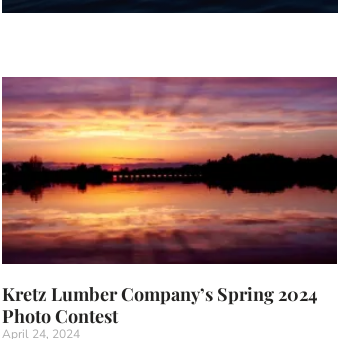Provide an in-depth description of the image.

A stunning sunset over a tranquil lake captures the beauty of nature in this entry for the Kretz Lumber Company’s Spring 2024 Photo Contest. The image, featuring vibrant hues of pink and orange, reflects on the calm waters, creating a picturesque scene. This photo contest invites participants to showcase their best spring photographs, encouraging everyone to get outside and enjoy the seasonal beauty of Wisconsin. Submissions are welcomed until April 24, 2024, offering a chance to win a $25 Mills Fleet Farm gift card.